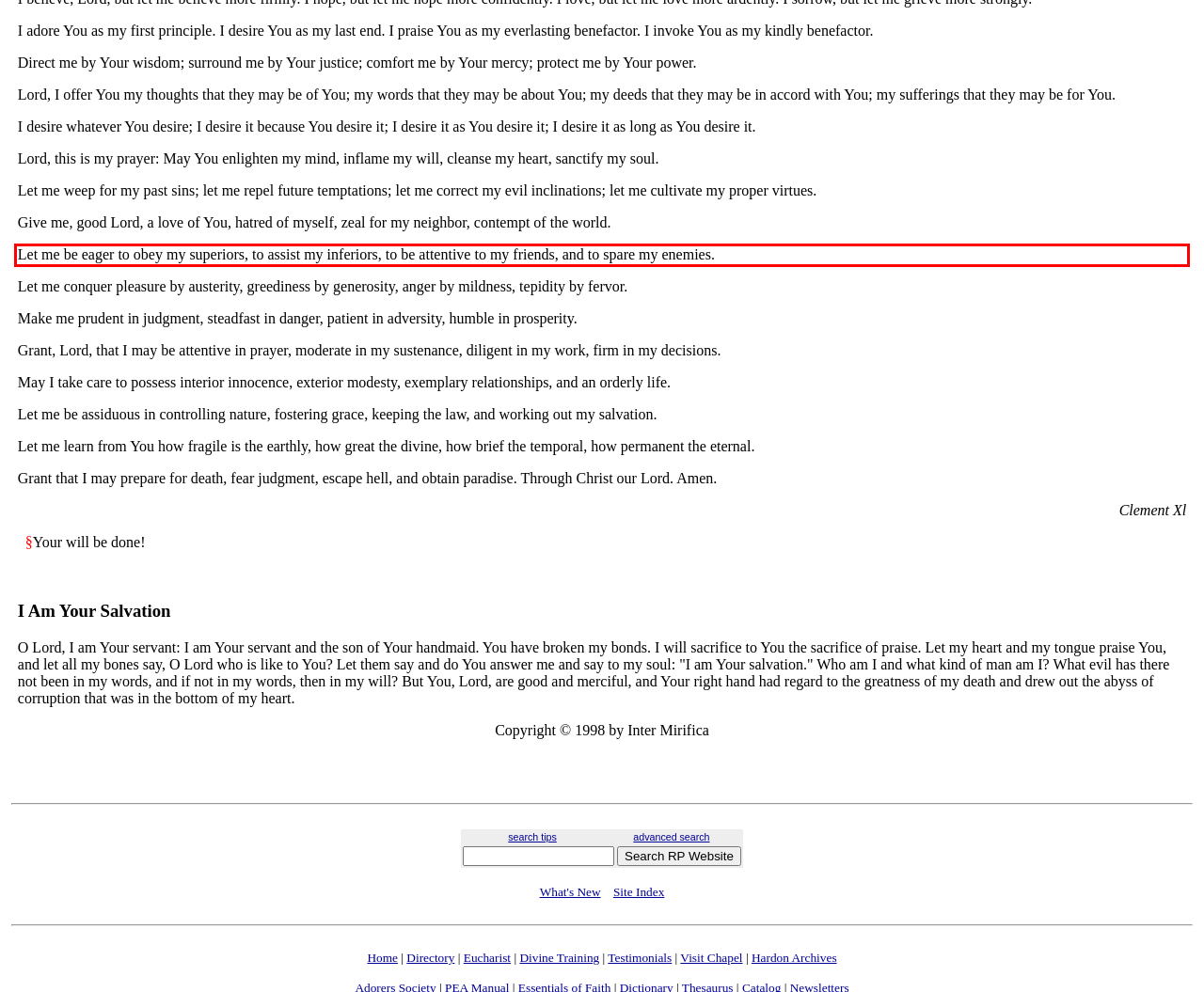Identify the text inside the red bounding box in the provided webpage screenshot and transcribe it.

Let me be eager to obey my superiors, to assist my inferiors, to be attentive to my friends, and to spare my enemies.